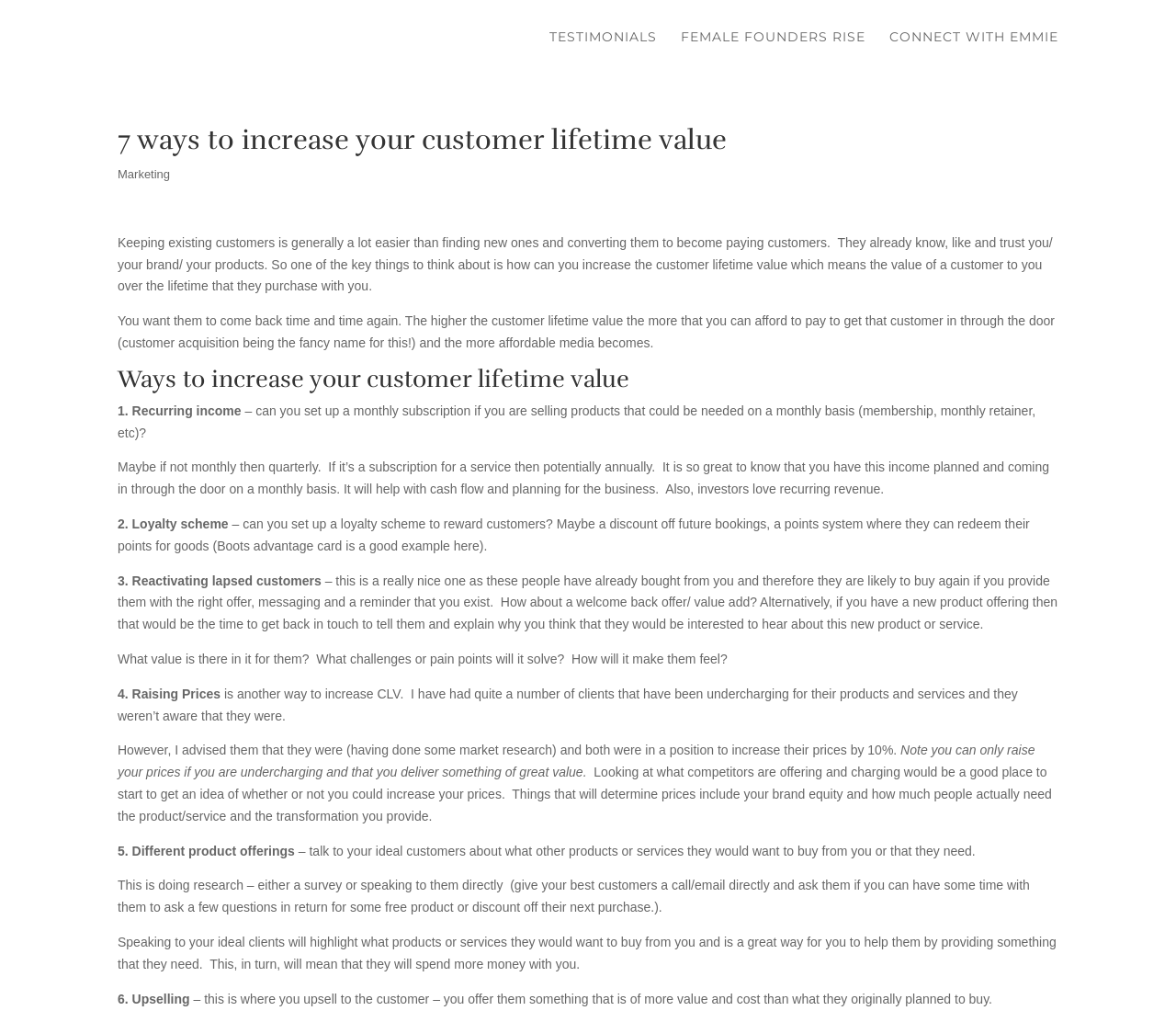Present a detailed account of what is displayed on the webpage.

This webpage is about increasing customer lifetime value, with a focus on 7 key strategies for growth. At the top, there is a link to "Emmie Faust" with an accompanying image, and three more links to "TESTIMONIALS", "FEMALE FOUNDERS RISE", and "CONNECT WITH EMMIE" aligned horizontally. 

Below these links, there is a heading that reads "7 ways to increase your customer lifetime value". The main content of the webpage is divided into sections, each discussing a different way to increase customer lifetime value. 

The first section explains the importance of keeping existing customers, as they are easier to retain than finding new ones. It also highlights the benefits of increasing customer lifetime value, such as being able to afford more customer acquisition and making media more affordable.

The subsequent sections are numbered from 1 to 7, each discussing a different strategy to increase customer lifetime value. These strategies include setting up recurring income, implementing a loyalty scheme, reactivating lapsed customers, raising prices, offering different product offerings, upselling, and others. Each section provides a brief explanation of the strategy and its benefits.

Throughout the webpage, there are no images other than the one accompanying the "Emmie Faust" link. The text is organized in a clear and readable manner, with headings and paragraphs that make it easy to follow along.